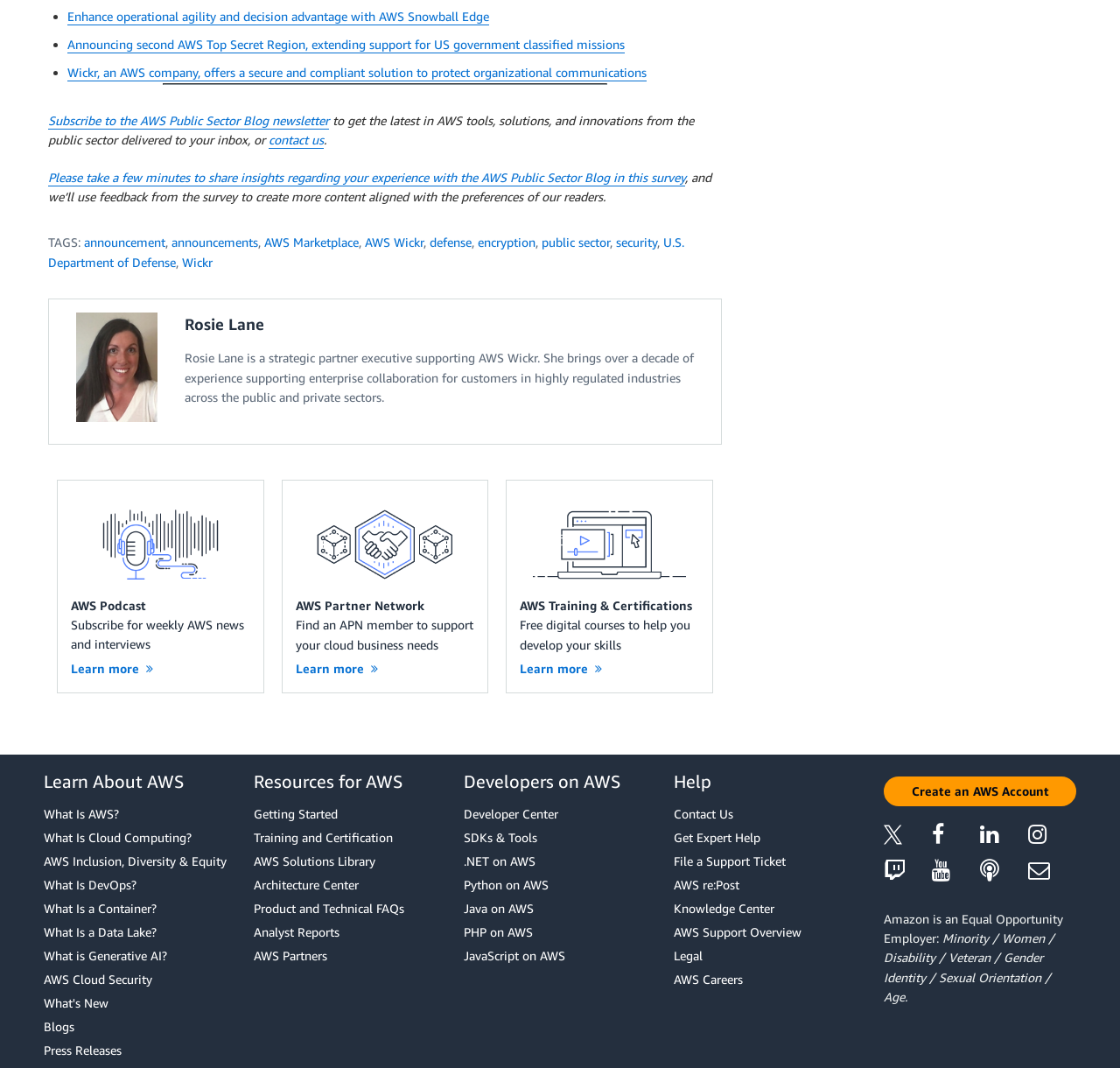Determine the bounding box coordinates of the element's region needed to click to follow the instruction: "Take the survey". Provide these coordinates as four float numbers between 0 and 1, formatted as [left, top, right, bottom].

[0.043, 0.159, 0.612, 0.173]